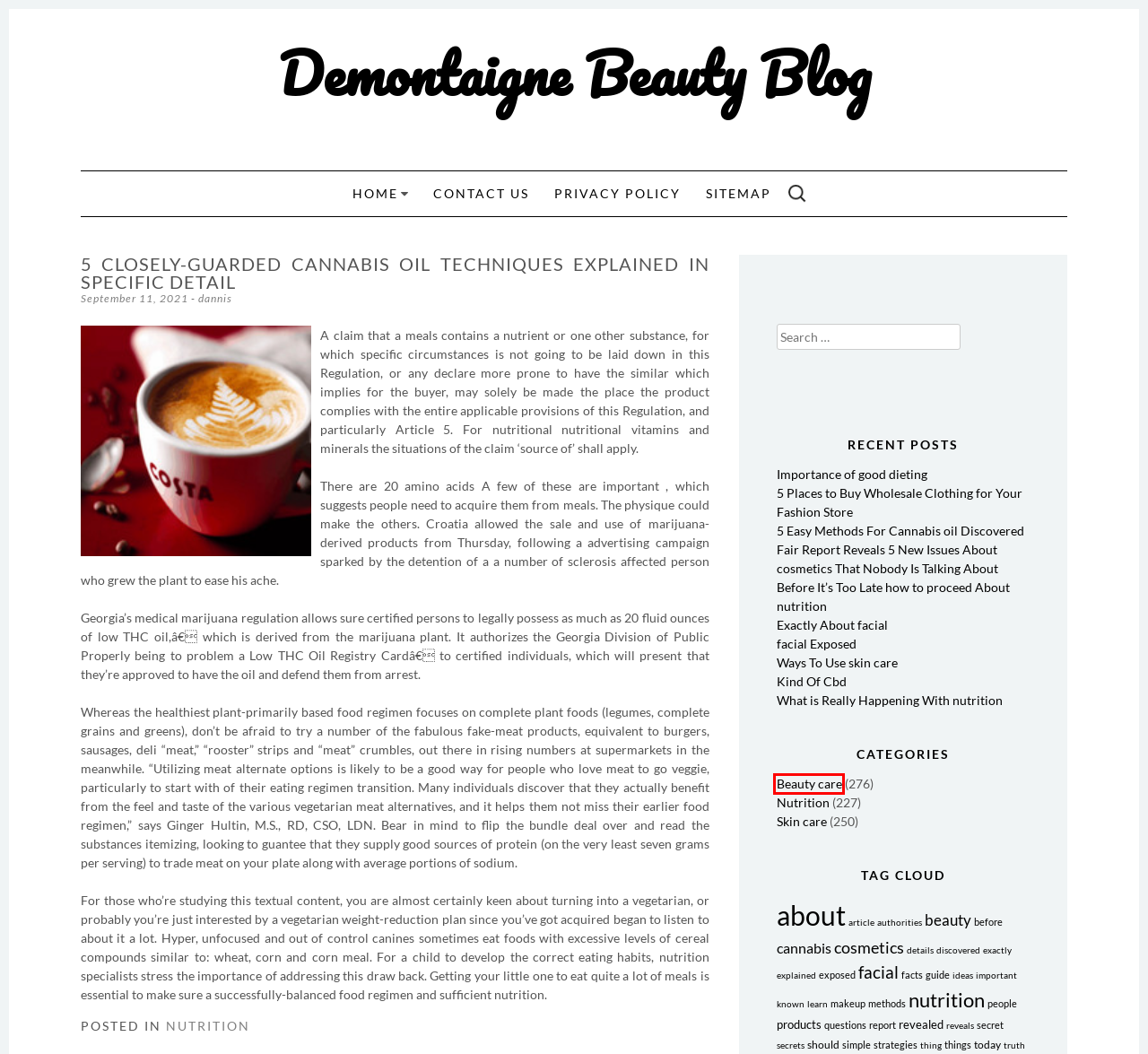Given a screenshot of a webpage with a red bounding box highlighting a UI element, determine which webpage description best matches the new webpage that appears after clicking the highlighted element. Here are the candidates:
A. Beauty care | Demontaigne Beauty Blog
B. Importance of good dieting | Demontaigne Beauty Blog
C. authorities | Demontaigne Beauty Blog
D. Before It’s Too Late how to proceed About nutrition | Demontaigne Beauty Blog
E. Contact Us | Demontaigne Beauty Blog
F. cosmetics | Demontaigne Beauty Blog
G. dannis | Demontaigne Beauty Blog
H. 5 Places to Buy Wholesale Clothing for Your Fashion Store | Demontaigne Beauty Blog

A